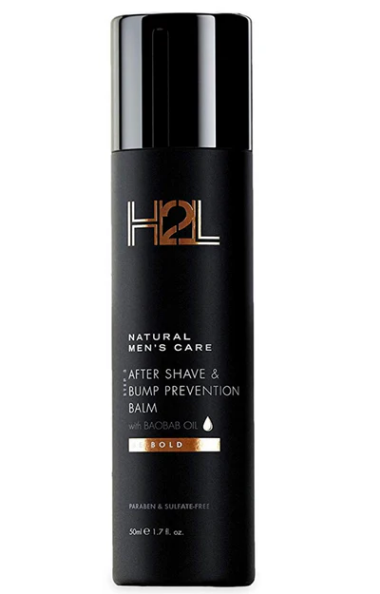Answer the following in one word or a short phrase: 
What is the size of the bottle?

50ml